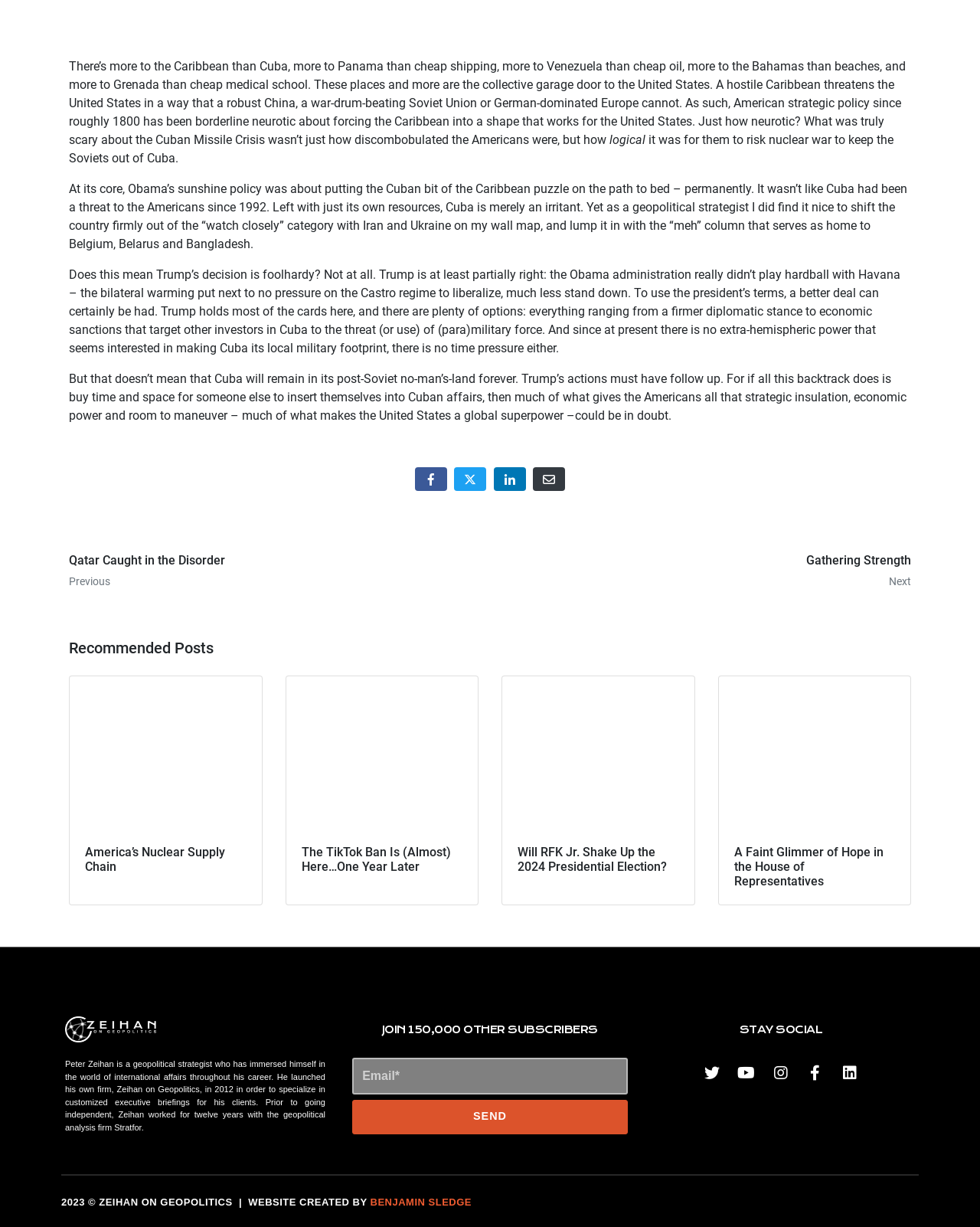Locate the bounding box coordinates of the clickable region to complete the following instruction: "Search for something."

None